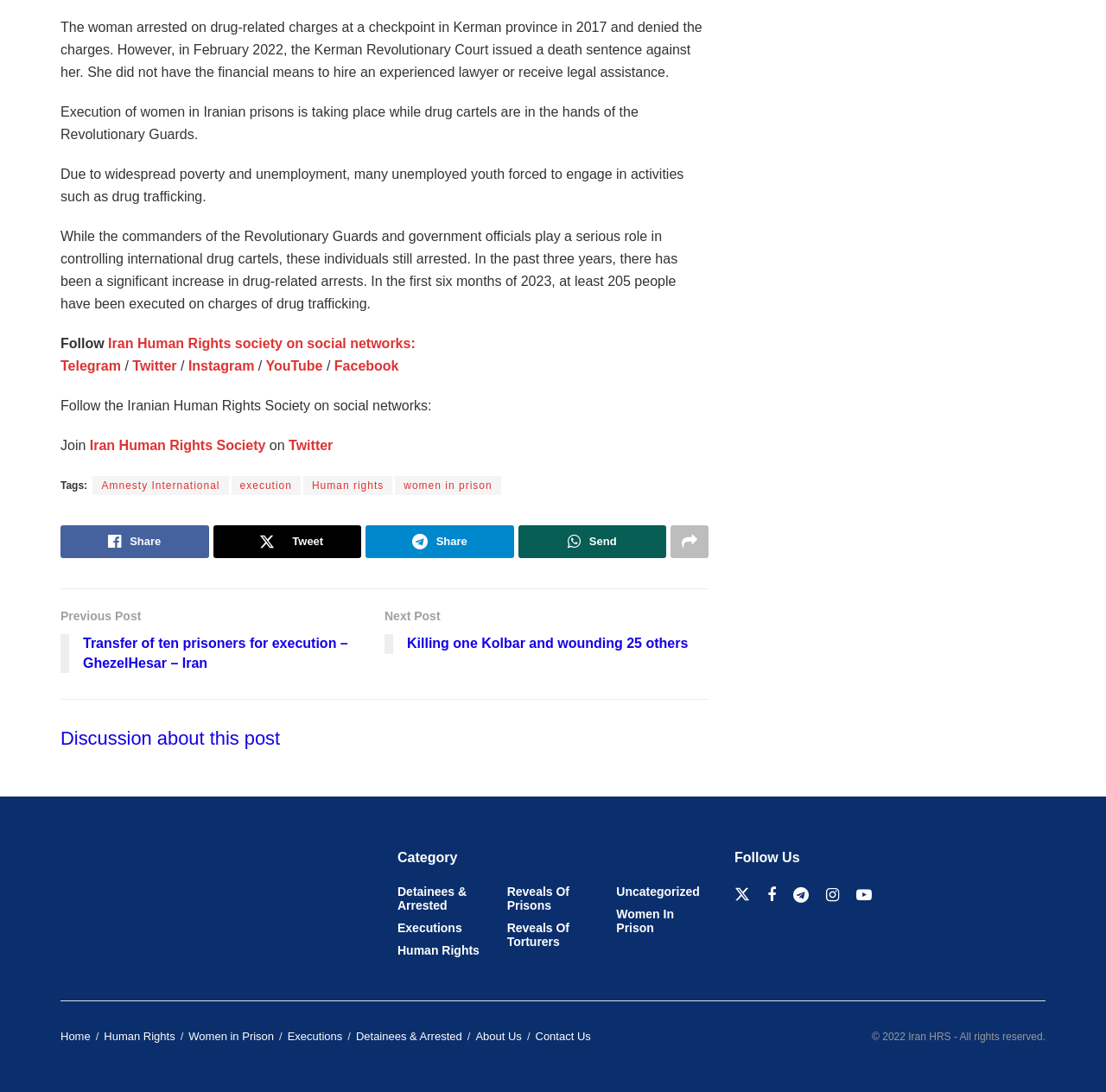From the webpage screenshot, predict the bounding box coordinates (top-left x, top-left y, bottom-right x, bottom-right y) for the UI element described here: Contact Us

[0.484, 0.943, 0.534, 0.955]